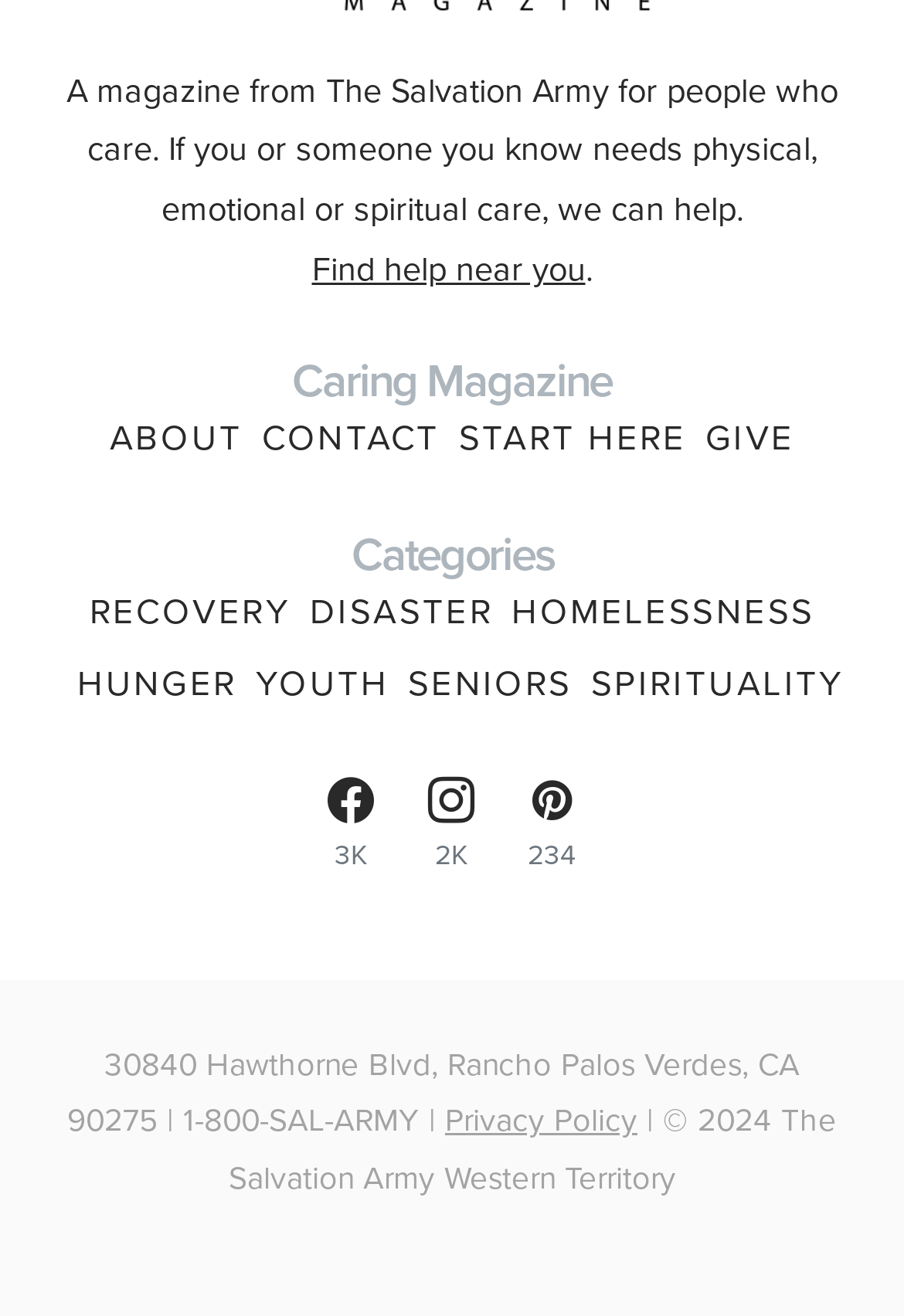Please find the bounding box coordinates of the element that needs to be clicked to perform the following instruction: "Visit the ABOUT page". The bounding box coordinates should be four float numbers between 0 and 1, represented as [left, top, right, bottom].

[0.121, 0.314, 0.269, 0.354]